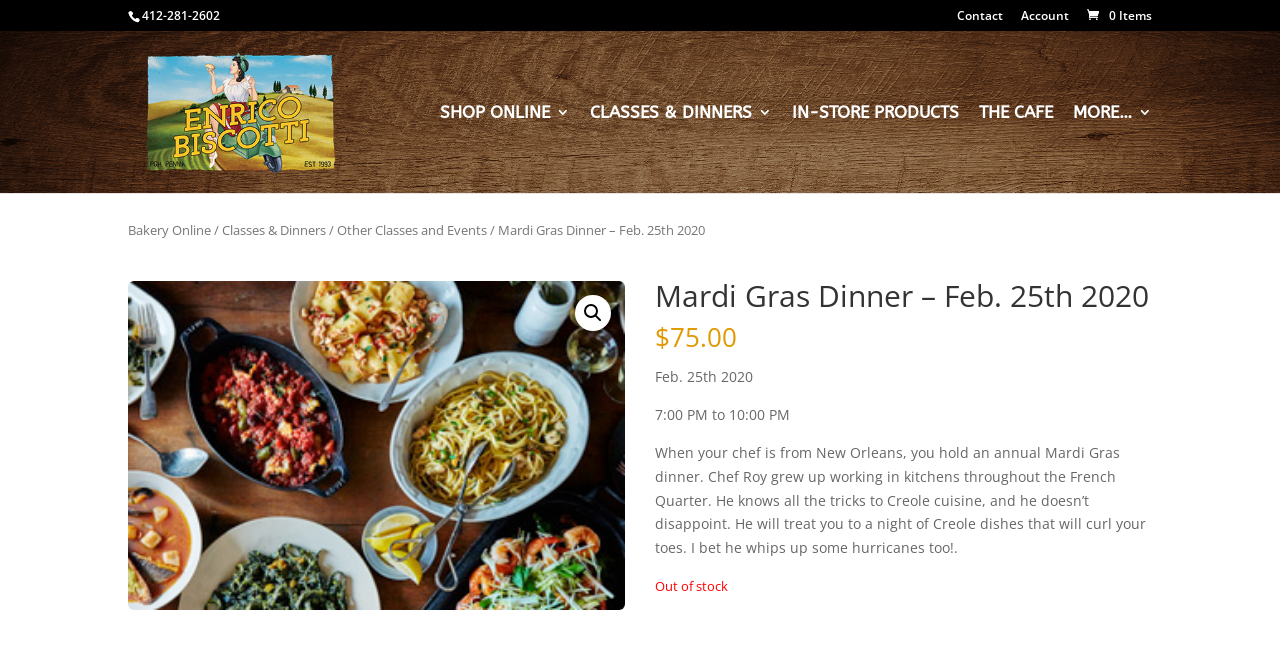Locate the bounding box coordinates of the clickable element to fulfill the following instruction: "Click on Contact". Provide the coordinates as four float numbers between 0 and 1 in the format [left, top, right, bottom].

[0.748, 0.015, 0.784, 0.047]